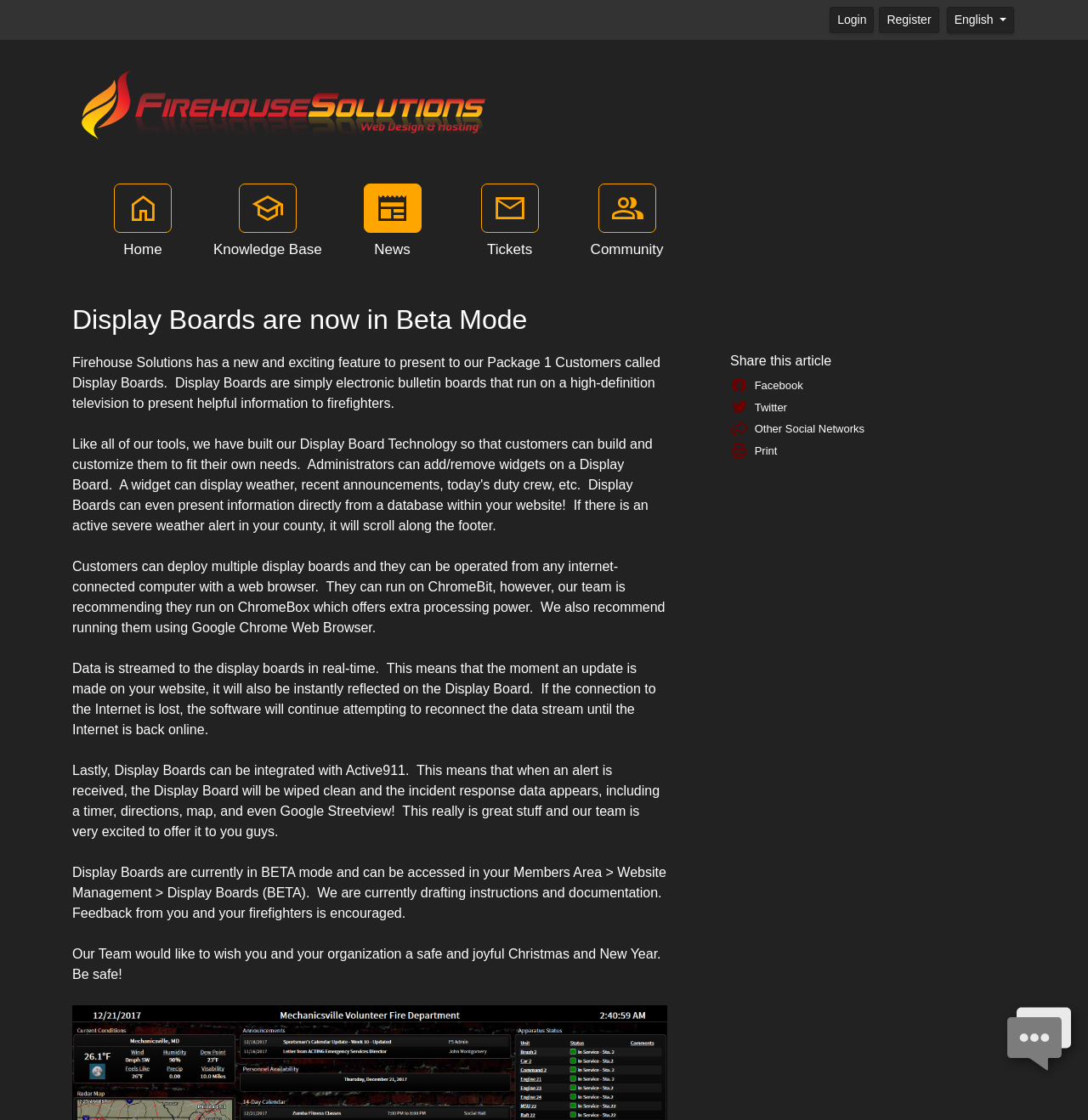Extract the text of the main heading from the webpage.

Display Boards are now in Beta Mode